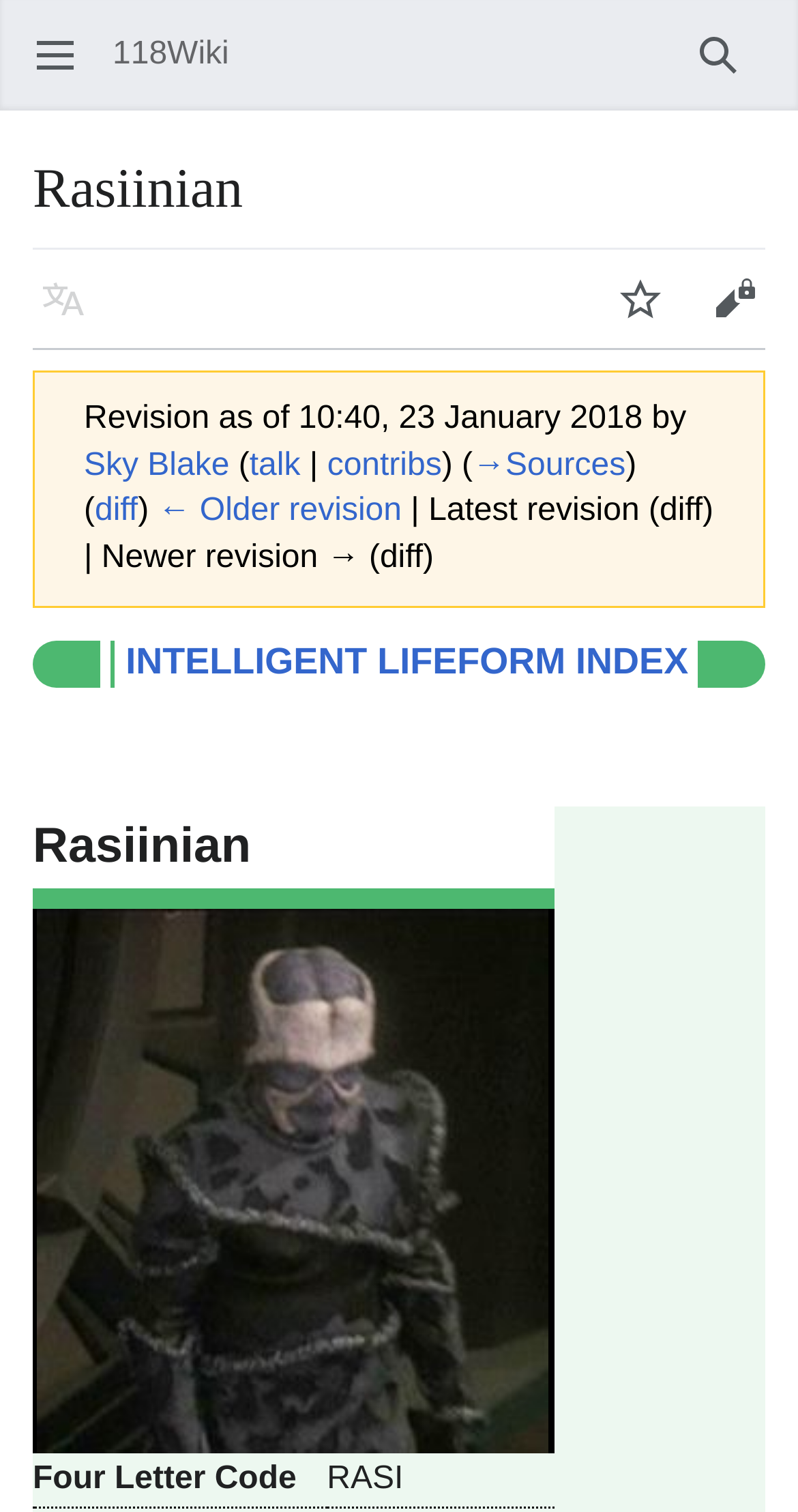Who made the last revision to the page?
Please ensure your answer to the question is detailed and covers all necessary aspects.

The StaticText element with the text 'Revision as of 10:40, 23 January 2018 by' is followed by a link element with the text 'Sky Blake', which suggests that Sky Blake made the last revision to the page.